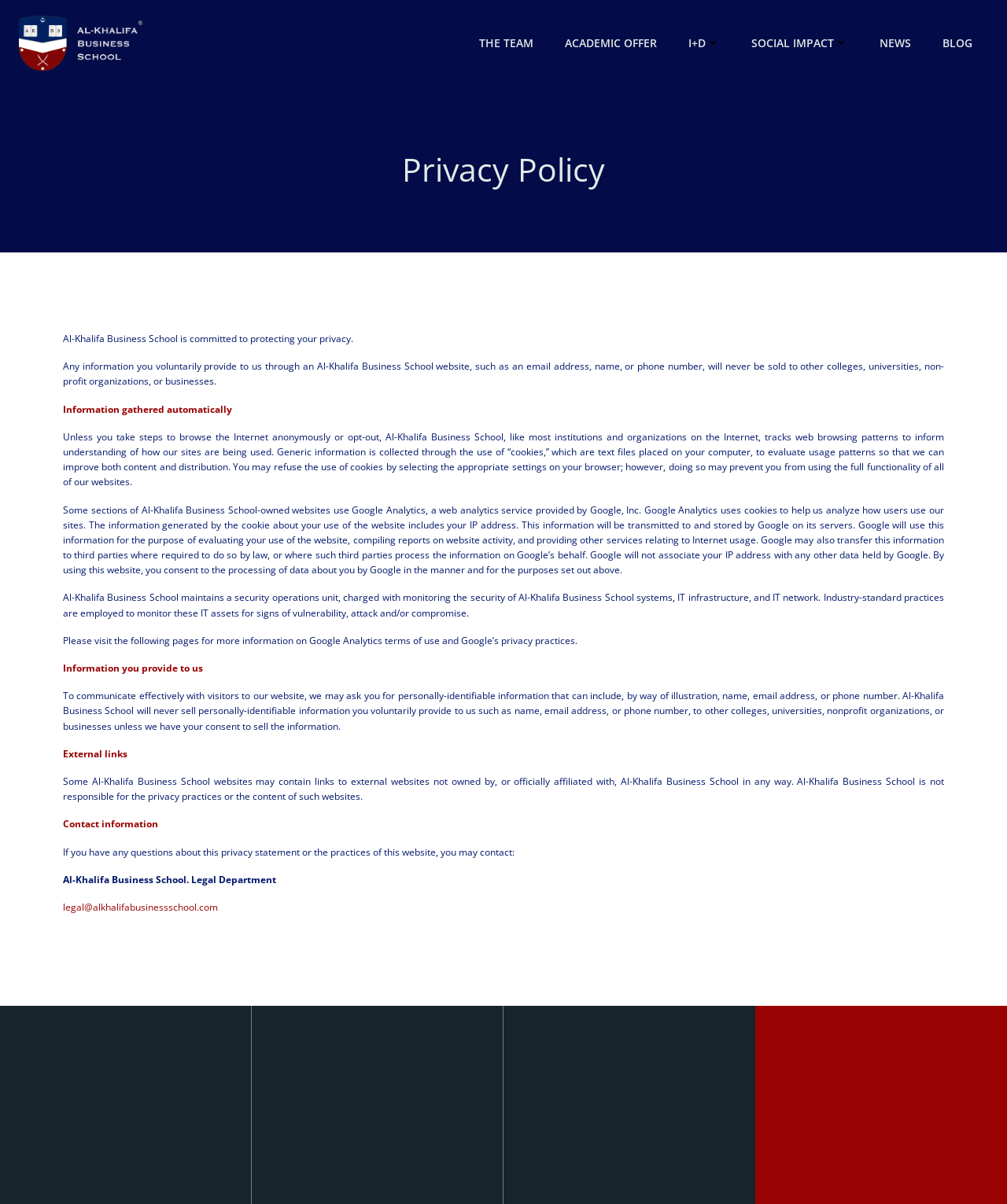Offer a meticulous caption that includes all visible features of the webpage.

The webpage is about the Privacy Policy of Al-Khalifa Business School. At the top, there are seven links: '', 'THE TEAM', 'ACADEMIC OFFER', 'I+D', 'SOCIAL IMPACT', 'NEWS', and 'BLOG', which are aligned horizontally and take up about half of the screen width.

Below these links, there is a heading that reads 'Privacy Policy'. The main content of the webpage is divided into several sections, each discussing a specific aspect of the school's privacy policy.

The first section explains that the school is committed to protecting users' privacy and will not sell any voluntarily provided information to other colleges, universities, or businesses. This section is followed by a paragraph discussing how the school tracks web browsing patterns using cookies.

The next section explains how some sections of the school's websites use Google Analytics to analyze user behavior. It also mentions that Google may transfer this information to third parties where required by law.

The following section discusses the school's security operations unit, which monitors the security of the school's systems, IT infrastructure, and IT network.

The subsequent sections cover topics such as information provided to the school, external links, and contact information. There is a link to the school's email address, 'legal@alkhalifabusinessschool.com', at the bottom of the page.

Throughout the webpage, there are several static text elements that provide detailed information about the school's privacy policy.